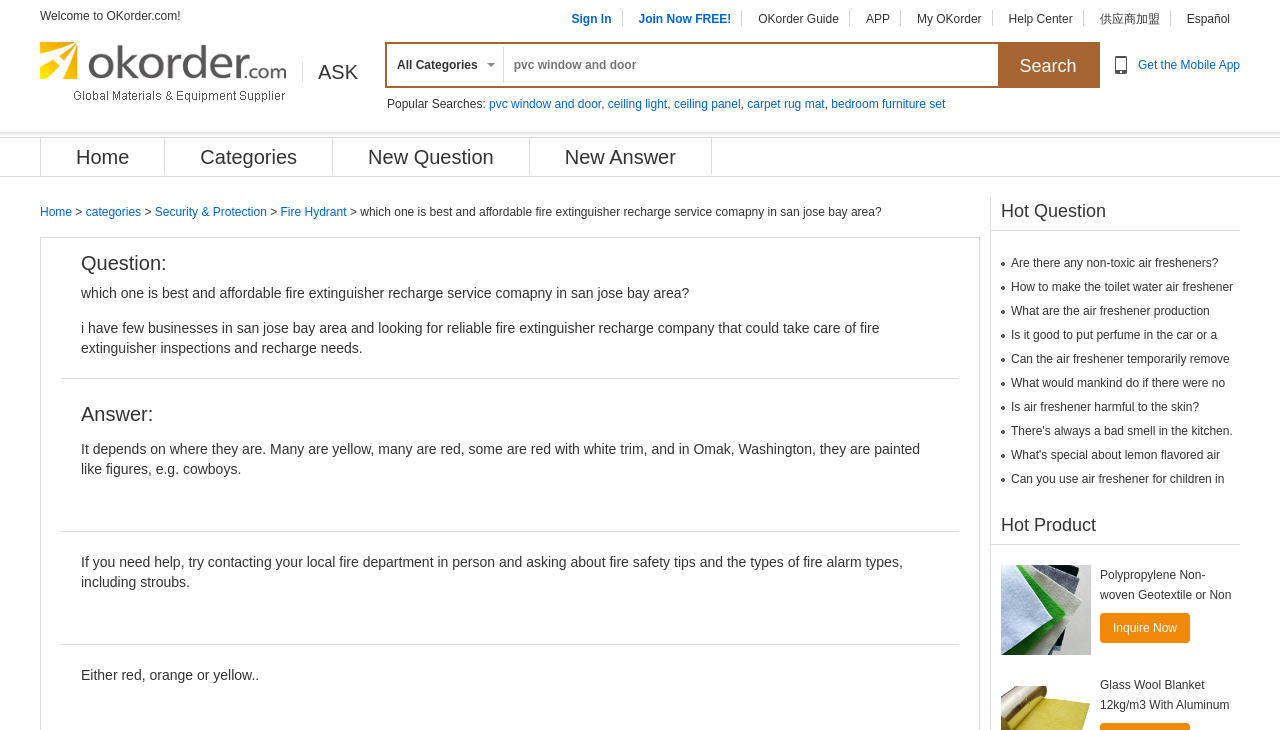Please determine the bounding box coordinates for the element that should be clicked to follow these instructions: "Sign in to your account".

[0.446, 0.014, 0.478, 0.038]